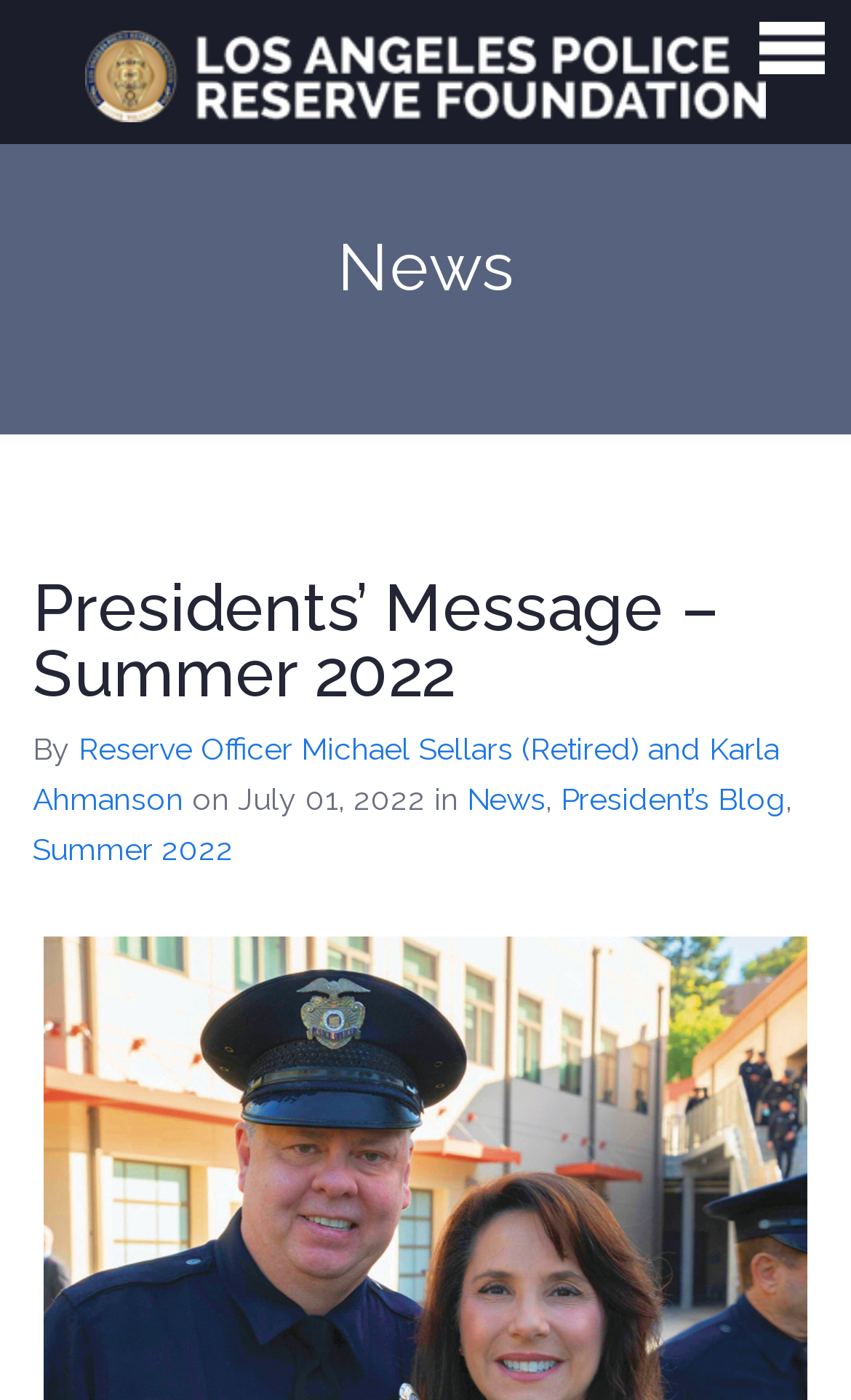Ascertain the bounding box coordinates for the UI element detailed here: "Requirements". The coordinates should be provided as [left, top, right, bottom] with each value being a float between 0 and 1.

[0.0, 0.822, 0.497, 0.897]